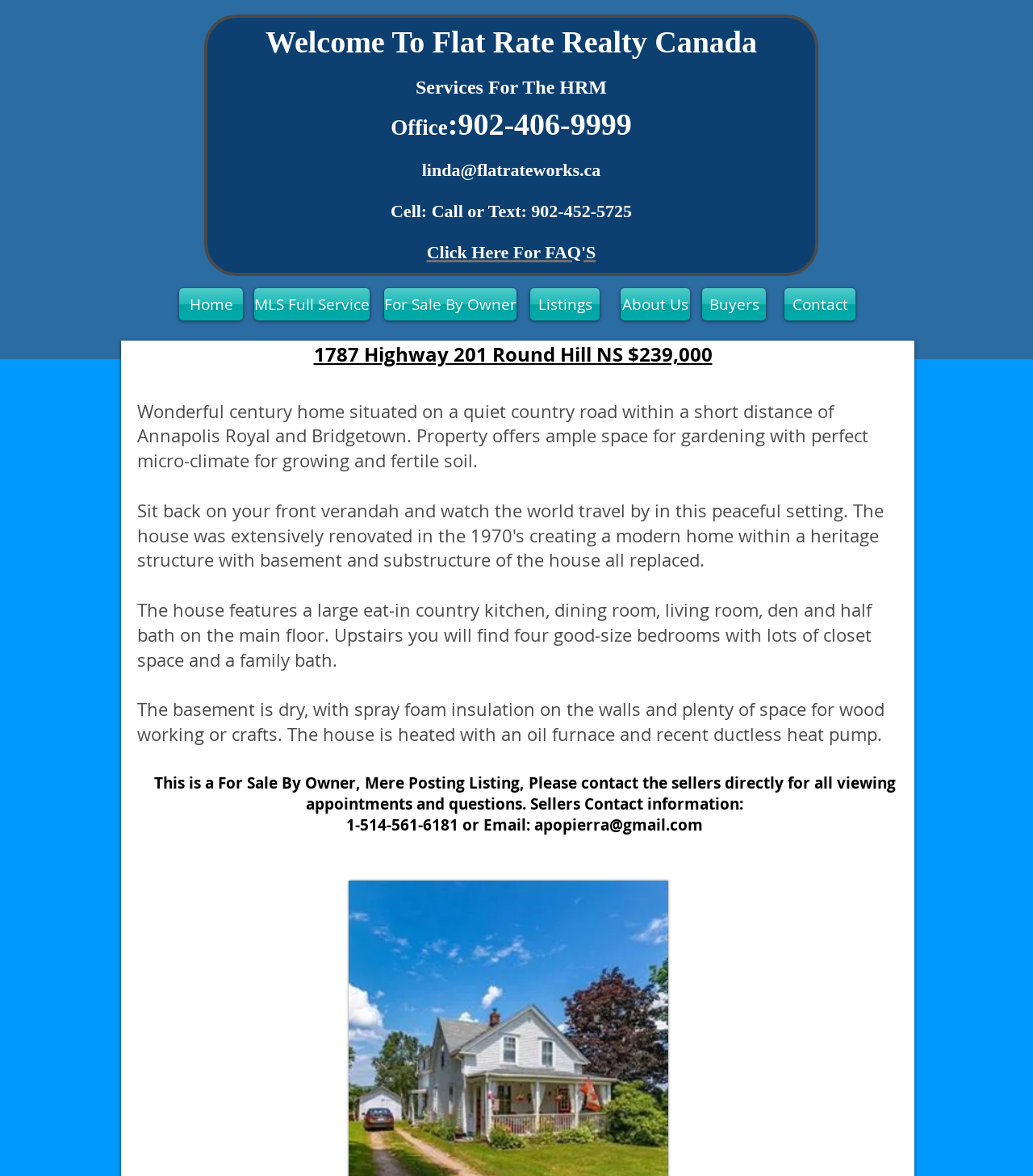Locate the bounding box coordinates of the clickable region necessary to complete the following instruction: "View FAQs". Provide the coordinates in the format of four float numbers between 0 and 1, i.e., [left, top, right, bottom].

[0.413, 0.192, 0.577, 0.227]